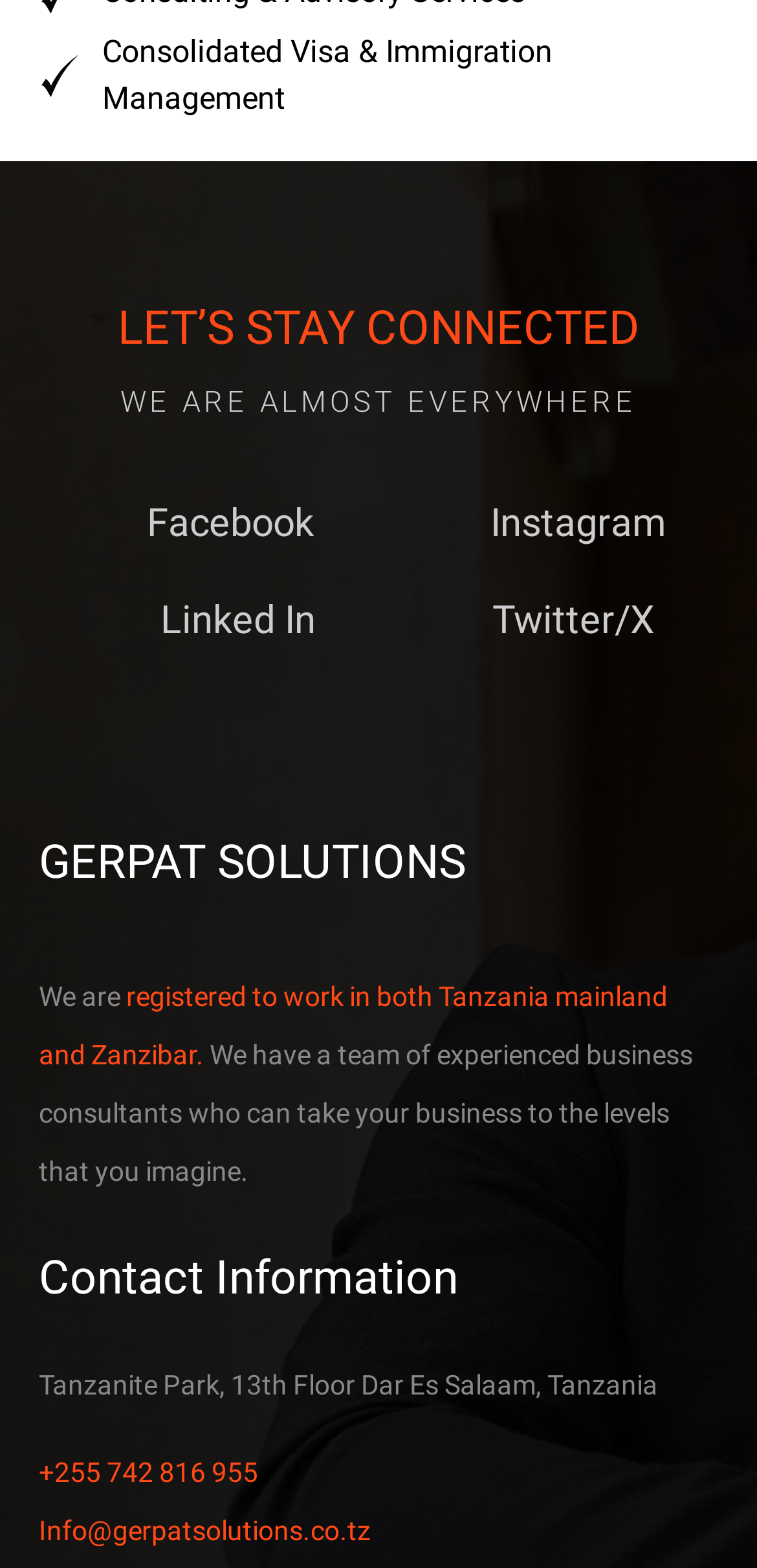Look at the image and answer the question in detail:
How many social media links are available?

There are four social media links available on the webpage, which are Facebook, Instagram, Linked In, and Twitter/X. These links are located at the top of the webpage, with bounding boxes of [0.04, 0.302, 0.494, 0.364], [0.494, 0.302, 0.96, 0.364], [0.058, 0.364, 0.496, 0.426], and [0.496, 0.364, 0.942, 0.426] respectively.